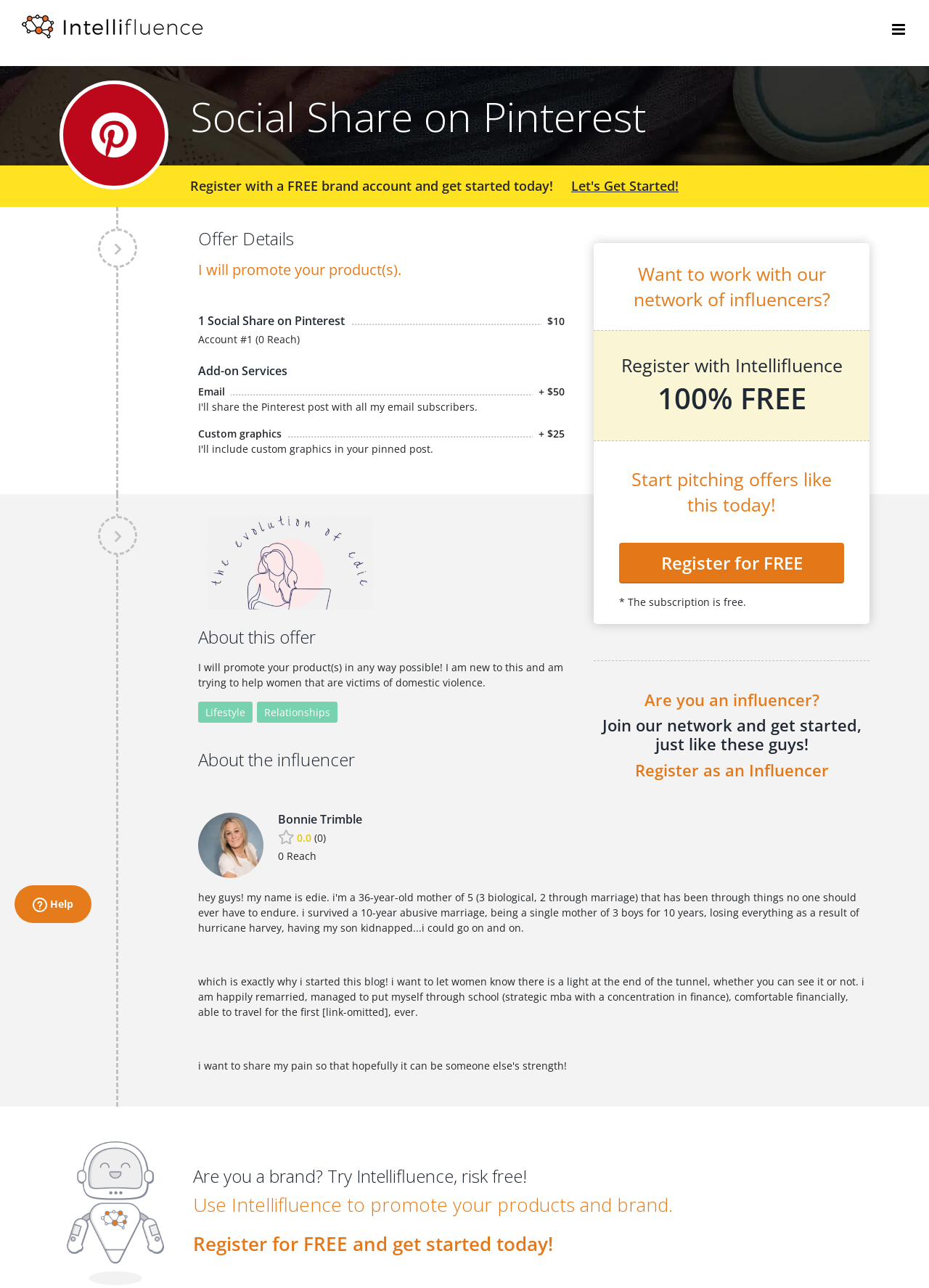Please specify the bounding box coordinates for the clickable region that will help you carry out the instruction: "Go to Top".

[0.904, 0.701, 0.941, 0.721]